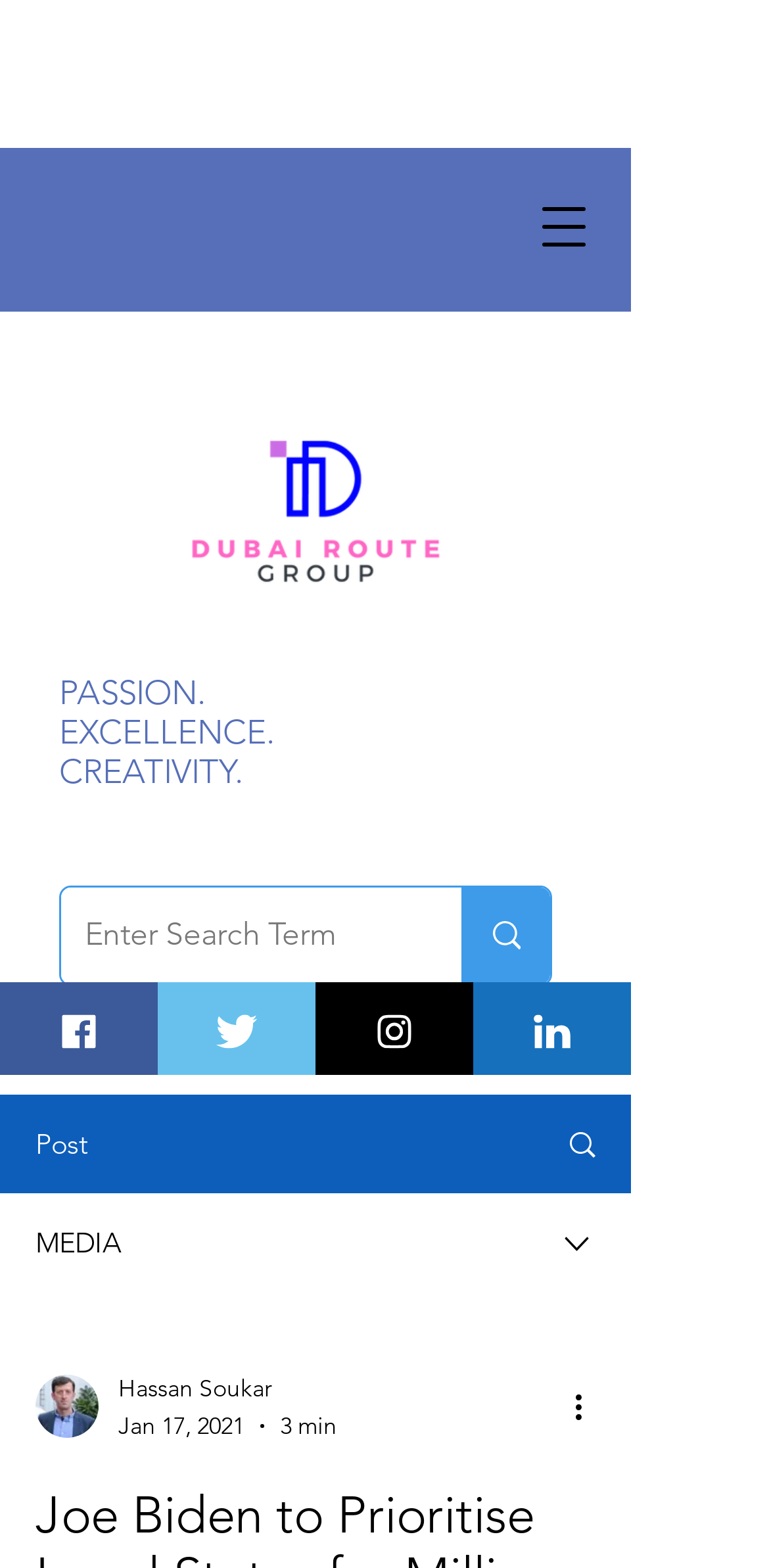Answer this question in one word or a short phrase: What is the date mentioned in the article?

Jan 17, 2021